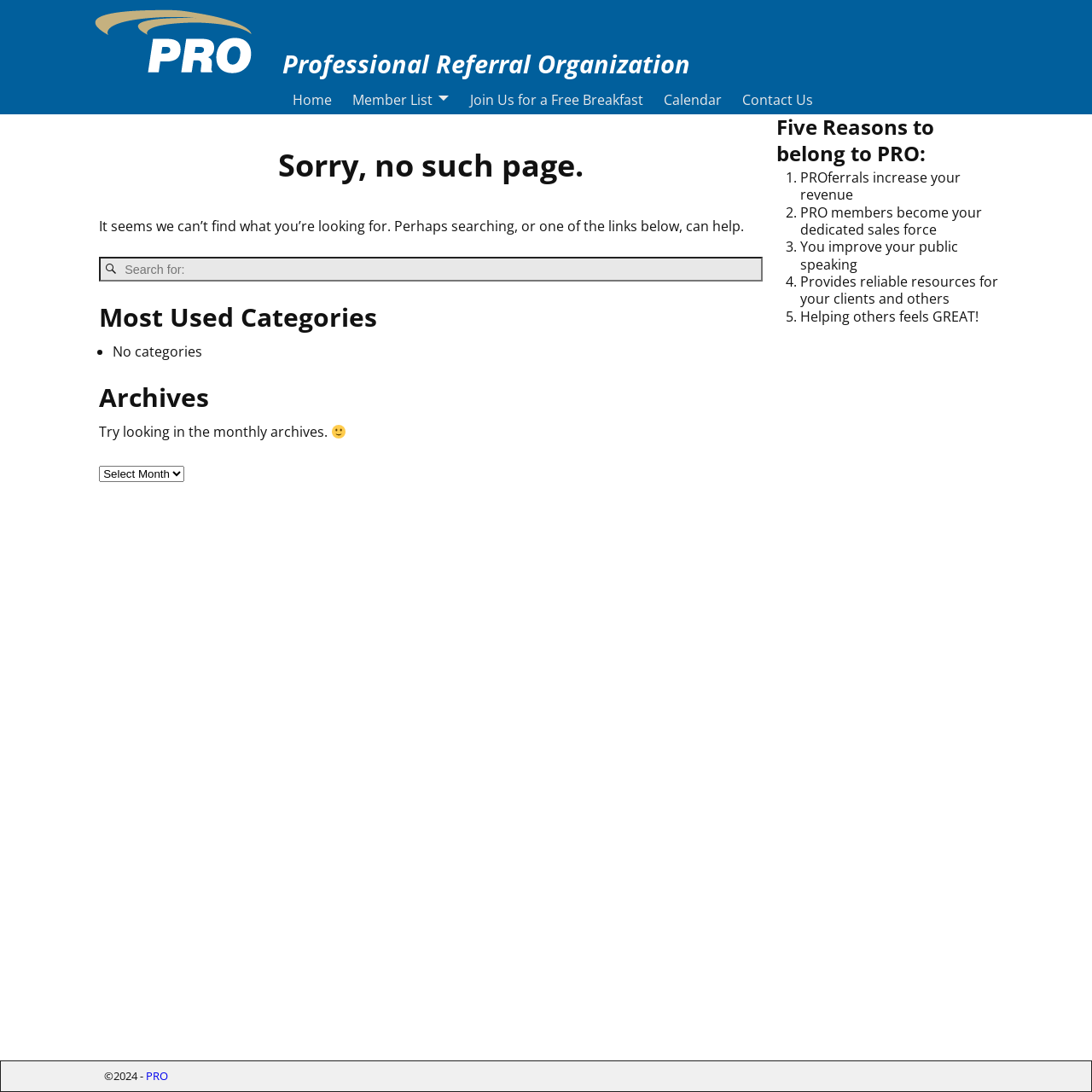Use a single word or phrase to answer the question:
What is the name of the organization?

PRO